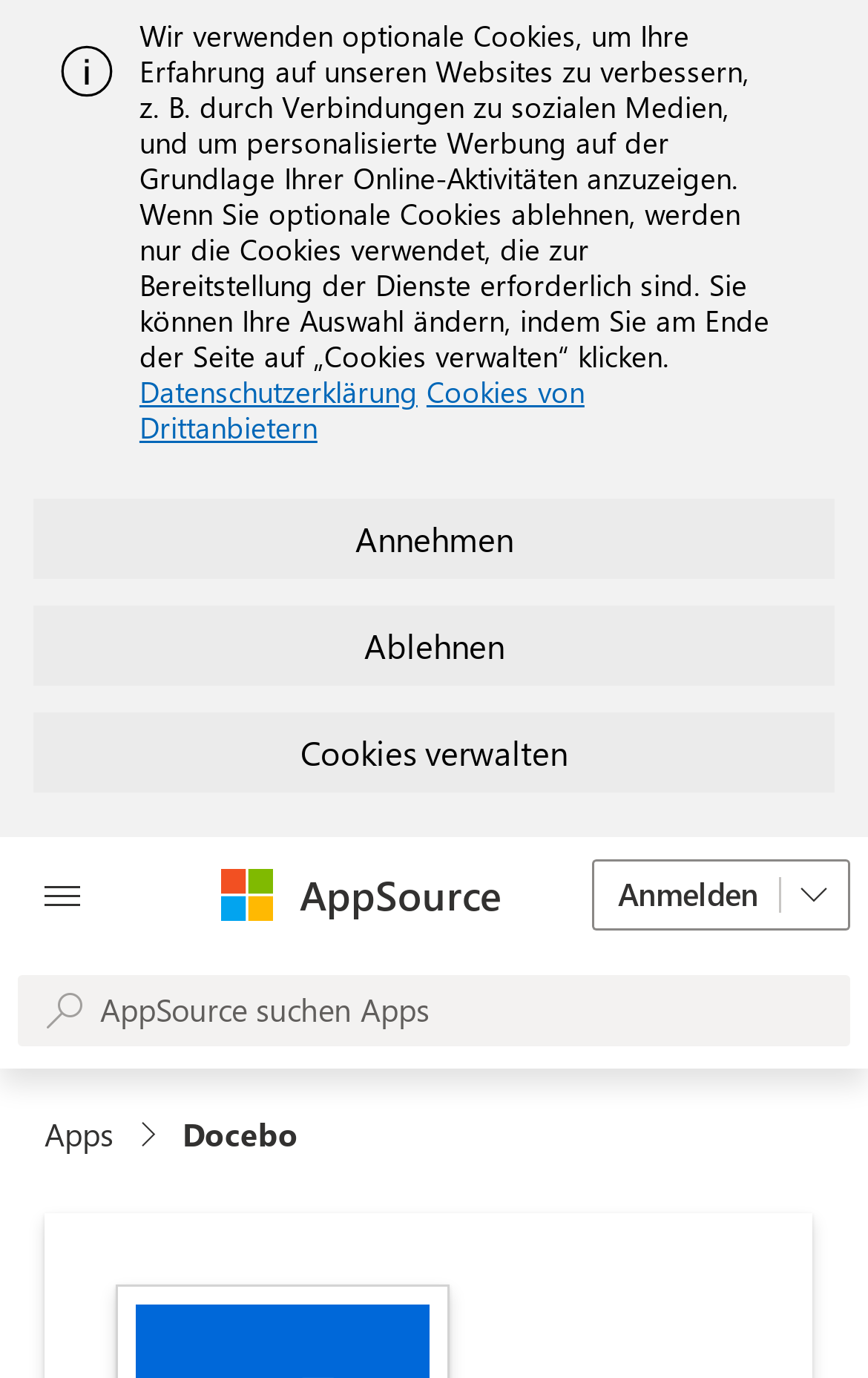Use a single word or phrase to respond to the question:
What is the company logo displayed on the webpage?

Microsoft